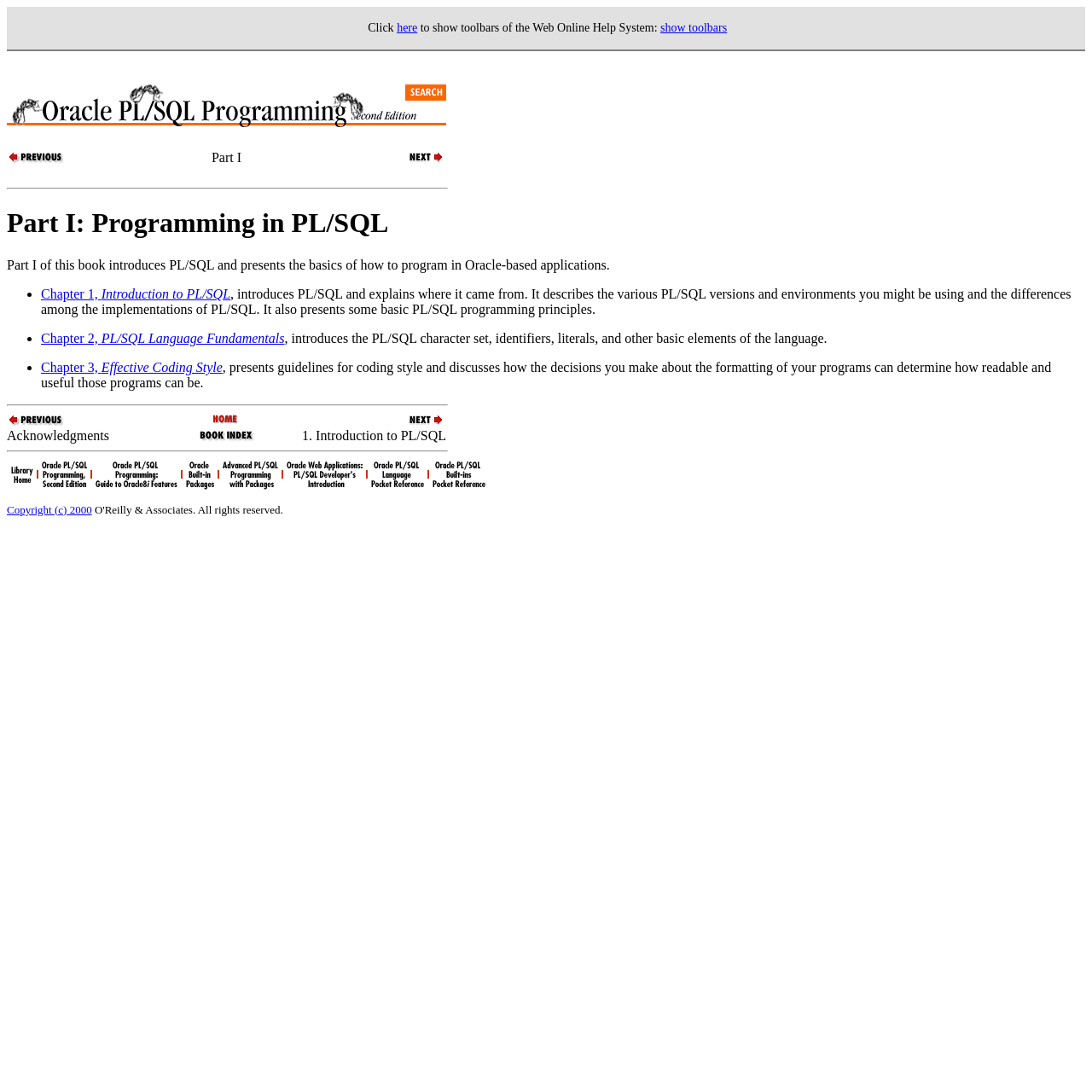Specify the bounding box coordinates of the element's region that should be clicked to achieve the following instruction: "View Chapter 1, Introduction to PL/SQL". The bounding box coordinates consist of four float numbers between 0 and 1, in the format [left, top, right, bottom].

[0.038, 0.262, 0.211, 0.276]